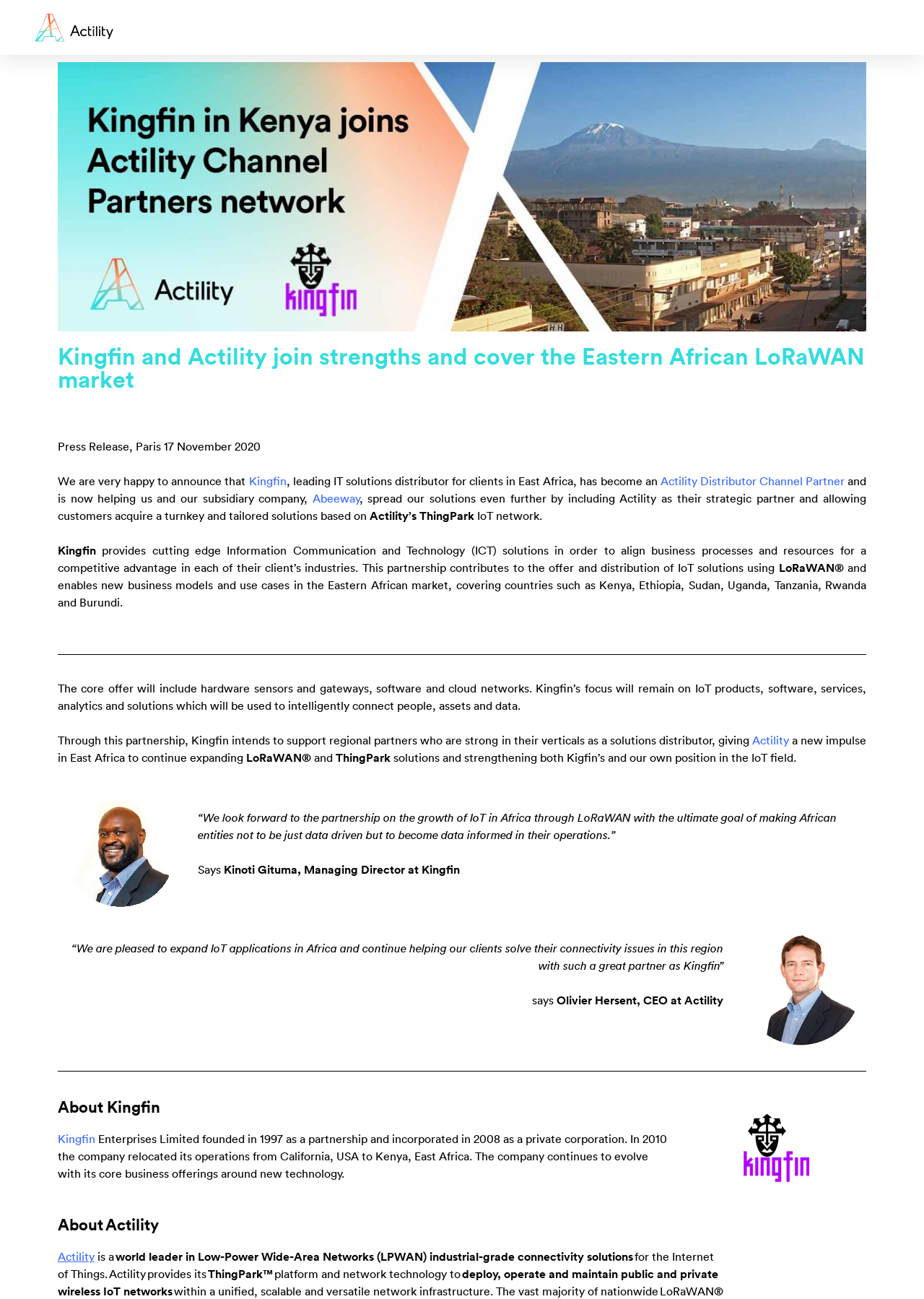Find the bounding box coordinates of the area that needs to be clicked in order to achieve the following instruction: "Read about Kingfin". The coordinates should be specified as four float numbers between 0 and 1, i.e., [left, top, right, bottom].

[0.062, 0.844, 0.728, 0.861]